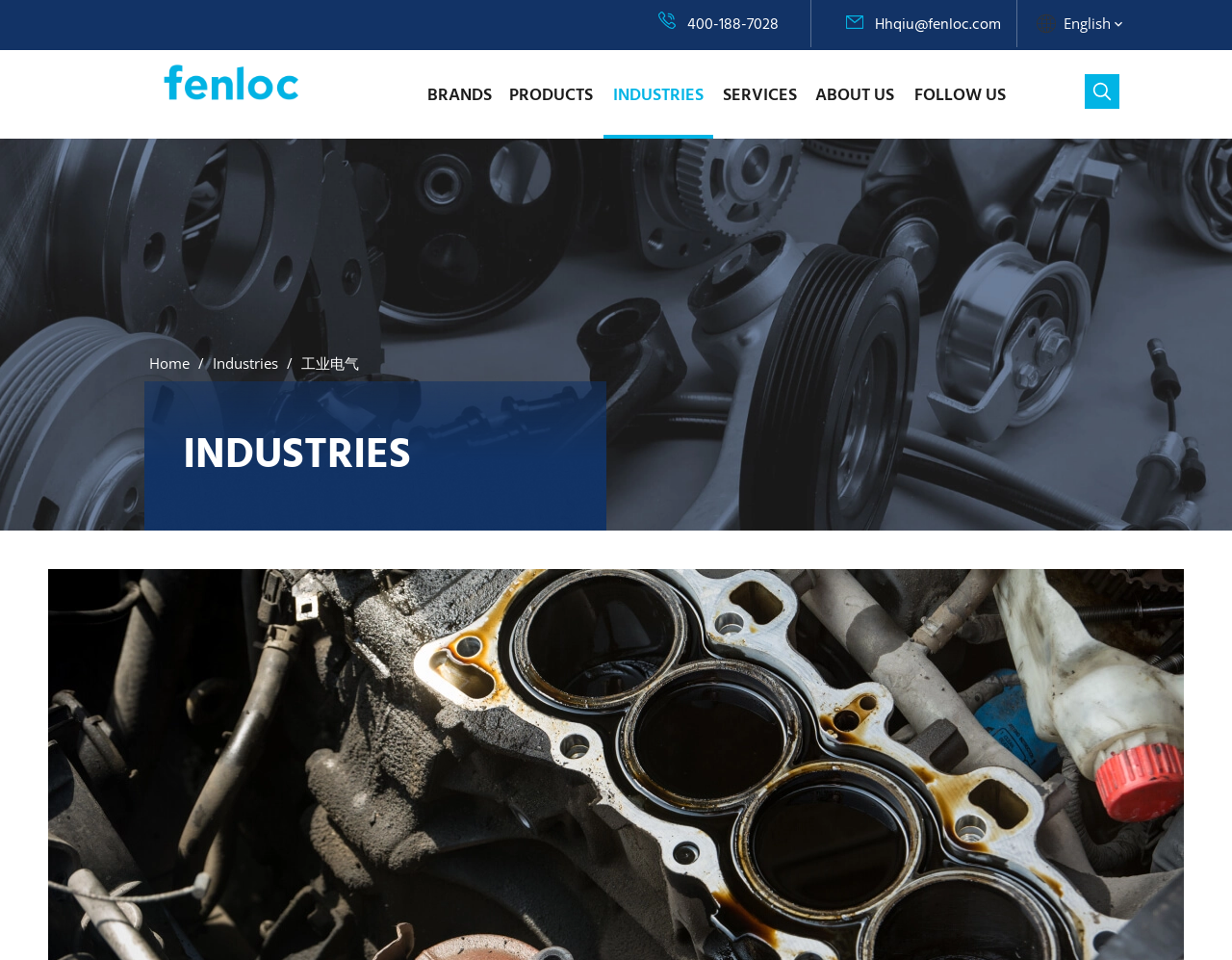Determine the coordinates of the bounding box that should be clicked to complete the instruction: "click the logo". The coordinates should be represented by four float numbers between 0 and 1: [left, top, right, bottom].

[0.133, 0.067, 0.242, 0.104]